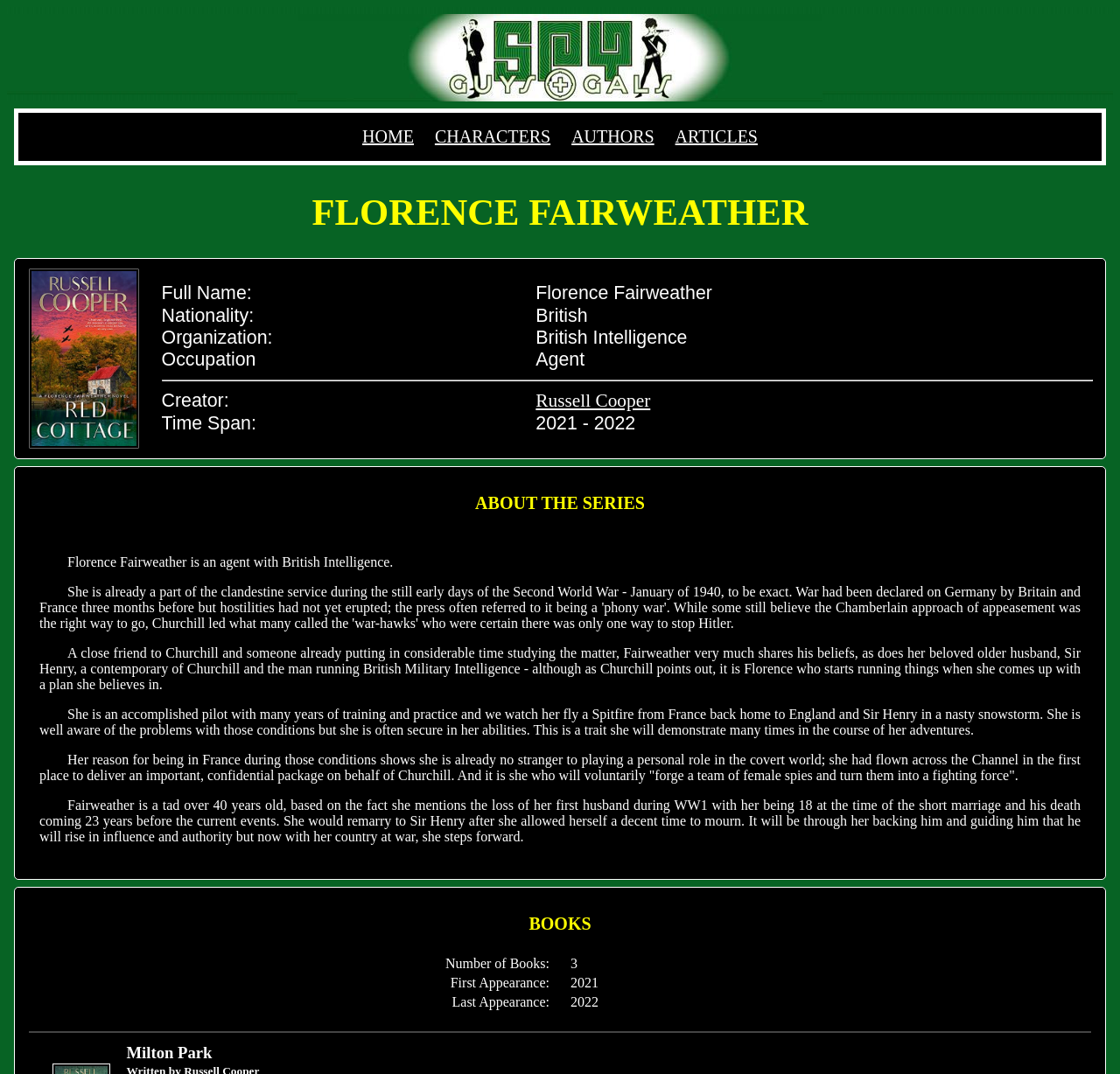Based on the element description HOME, identify the bounding box coordinates for the UI element. The coordinates should be in the format (top-left x, top-left y, bottom-right x, bottom-right y) and within the 0 to 1 range.

[0.323, 0.118, 0.369, 0.136]